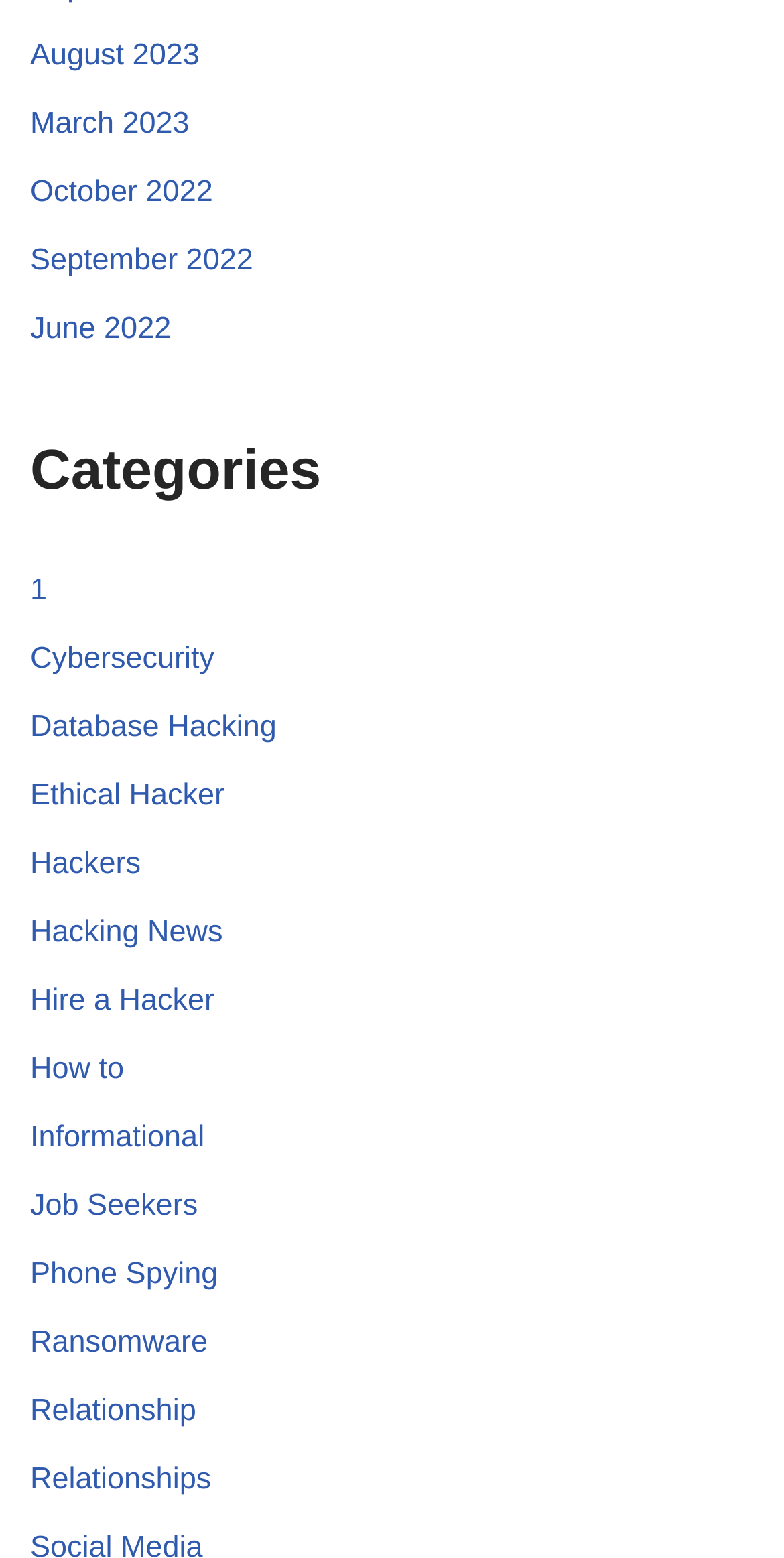Determine the bounding box coordinates of the clickable area required to perform the following instruction: "Explore Cybersecurity". The coordinates should be represented as four float numbers between 0 and 1: [left, top, right, bottom].

[0.038, 0.412, 0.274, 0.434]